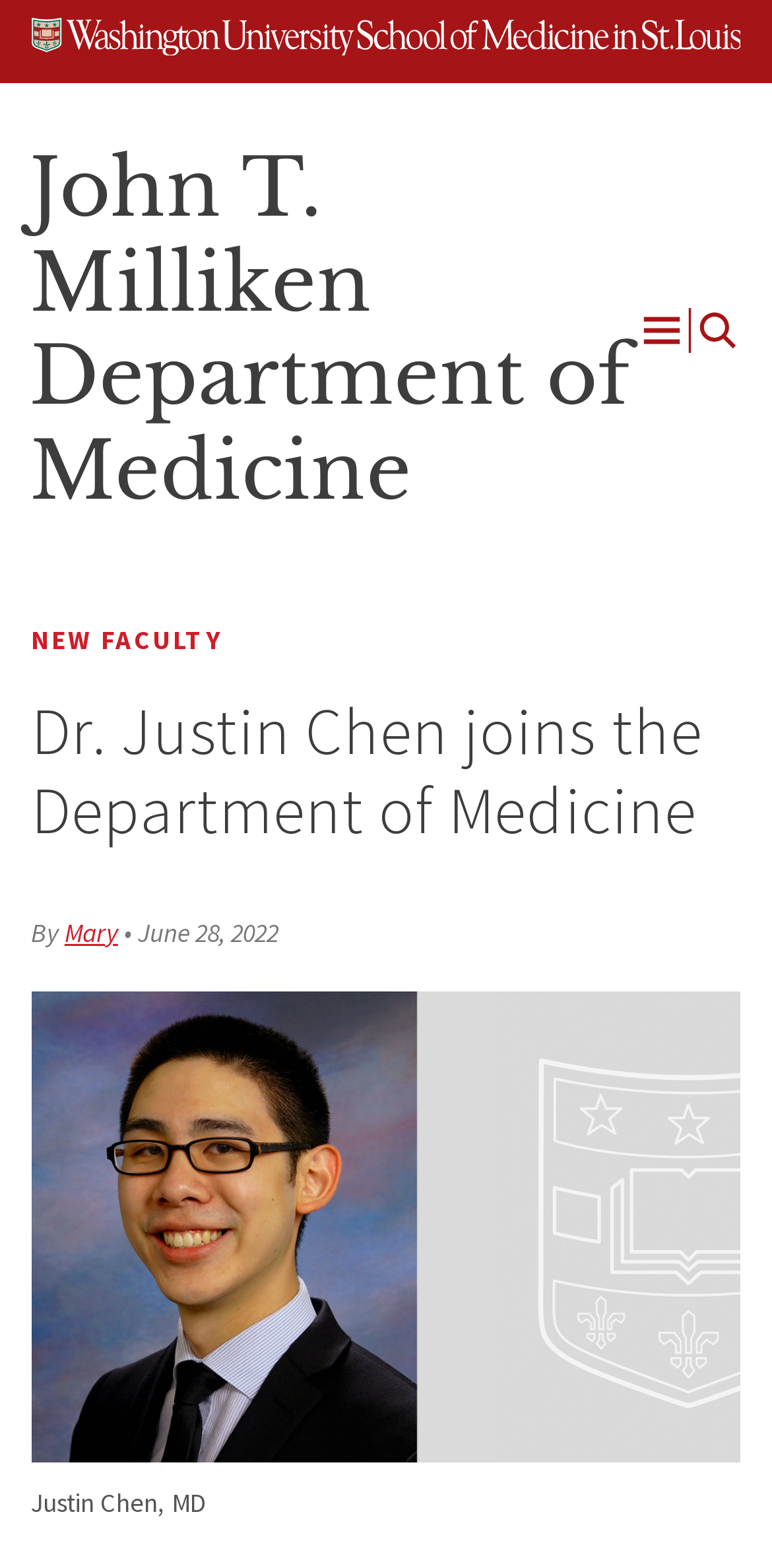Who wrote the article about Dr. Justin Chen?
Respond to the question with a single word or phrase according to the image.

Mary